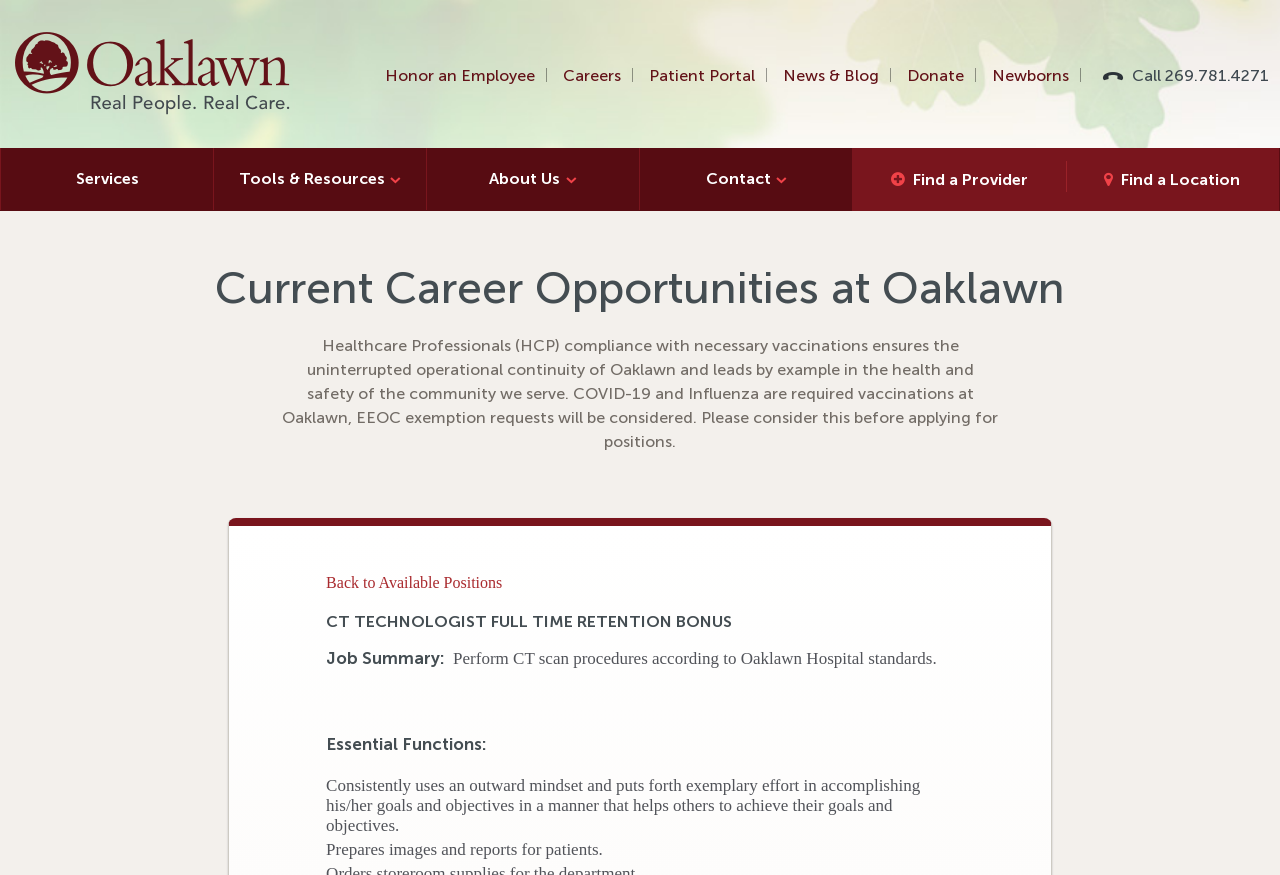Determine the bounding box coordinates for the clickable element required to fulfill the instruction: "View Patient Portal". Provide the coordinates as four float numbers between 0 and 1, i.e., [left, top, right, bottom].

[0.507, 0.073, 0.59, 0.101]